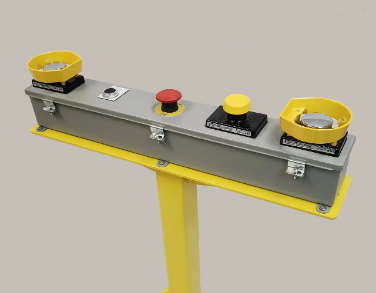Respond concisely with one word or phrase to the following query:
What is the purpose of the red button?

Primary stop or reset